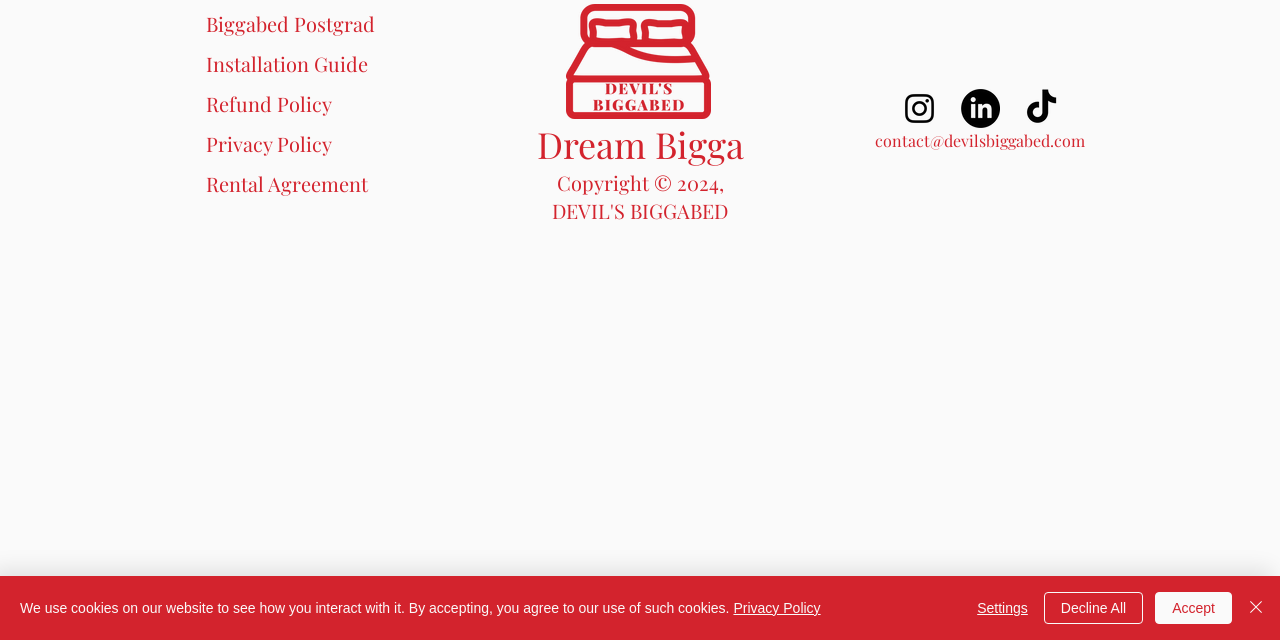Determine the bounding box coordinates for the UI element matching this description: "Settings".

[0.763, 0.927, 0.803, 0.973]